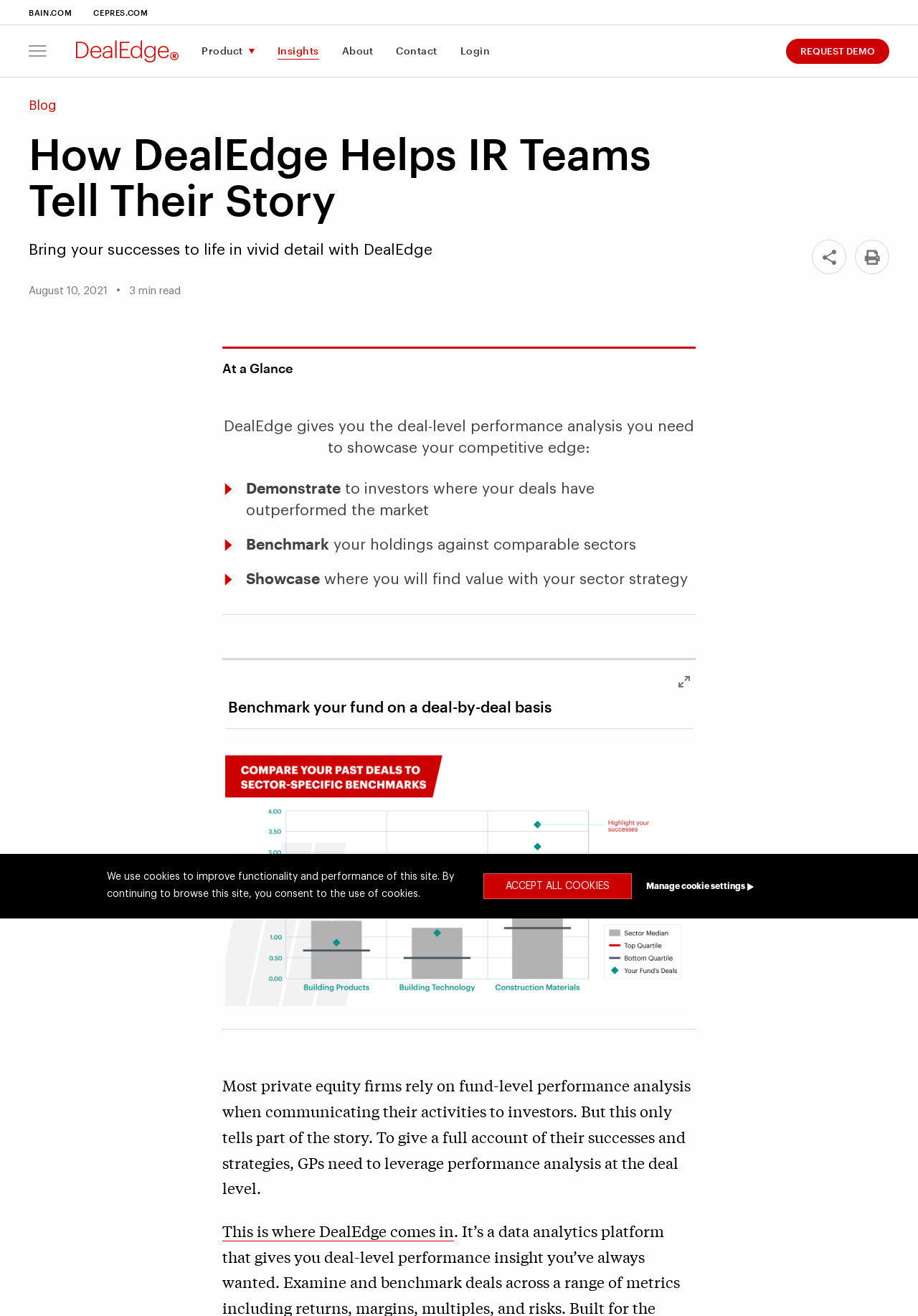Locate the bounding box of the UI element described by: "Manage cookie settings" in the given webpage screenshot.

[0.696, 0.664, 0.884, 0.683]